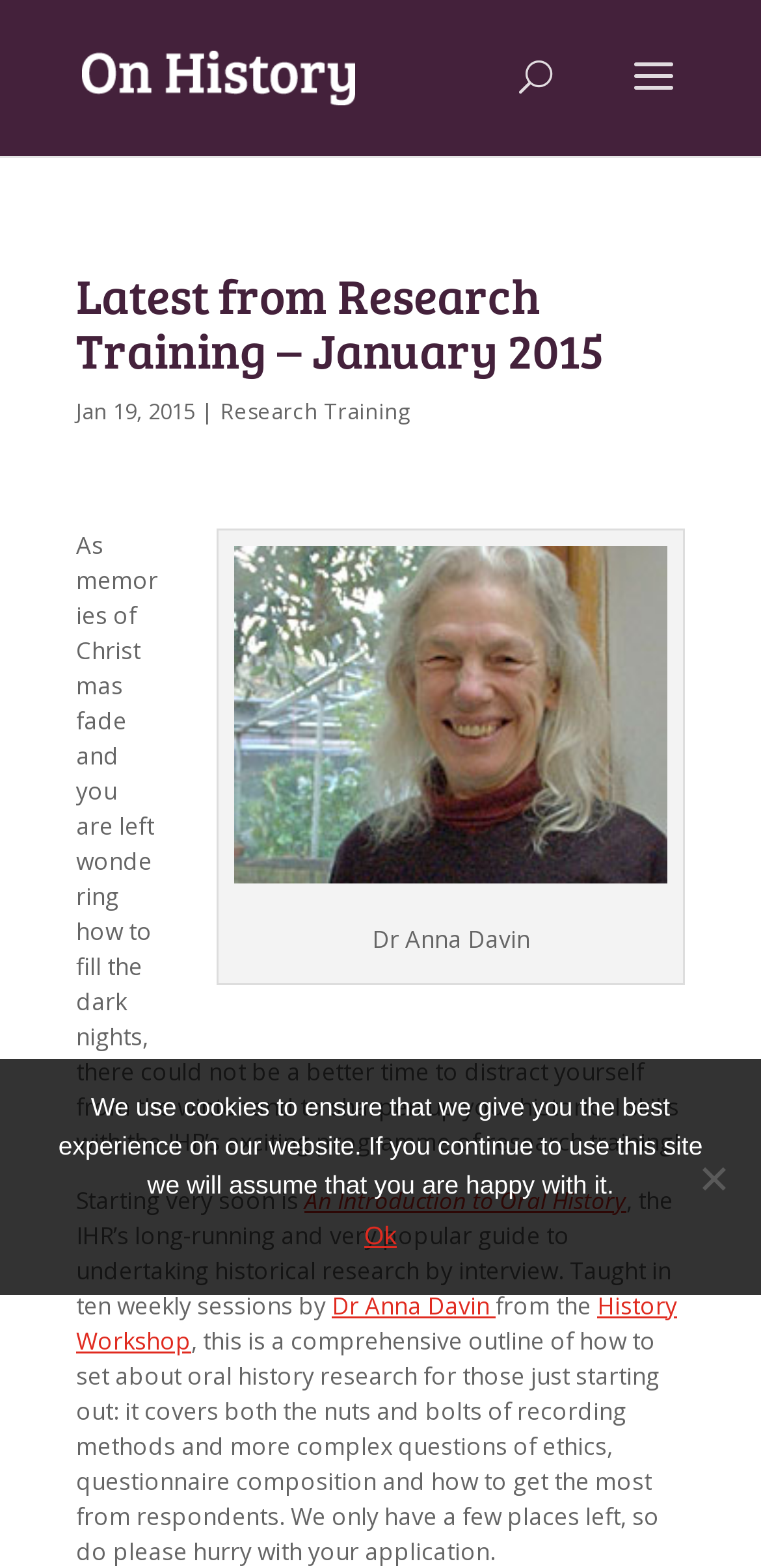Please give a one-word or short phrase response to the following question: 
How many weekly sessions are there in the 'An Introduction to Oral History' course?

Ten